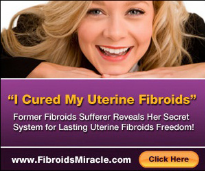What is the purpose of the image?
Using the visual information, reply with a single word or short phrase.

Informational and motivational